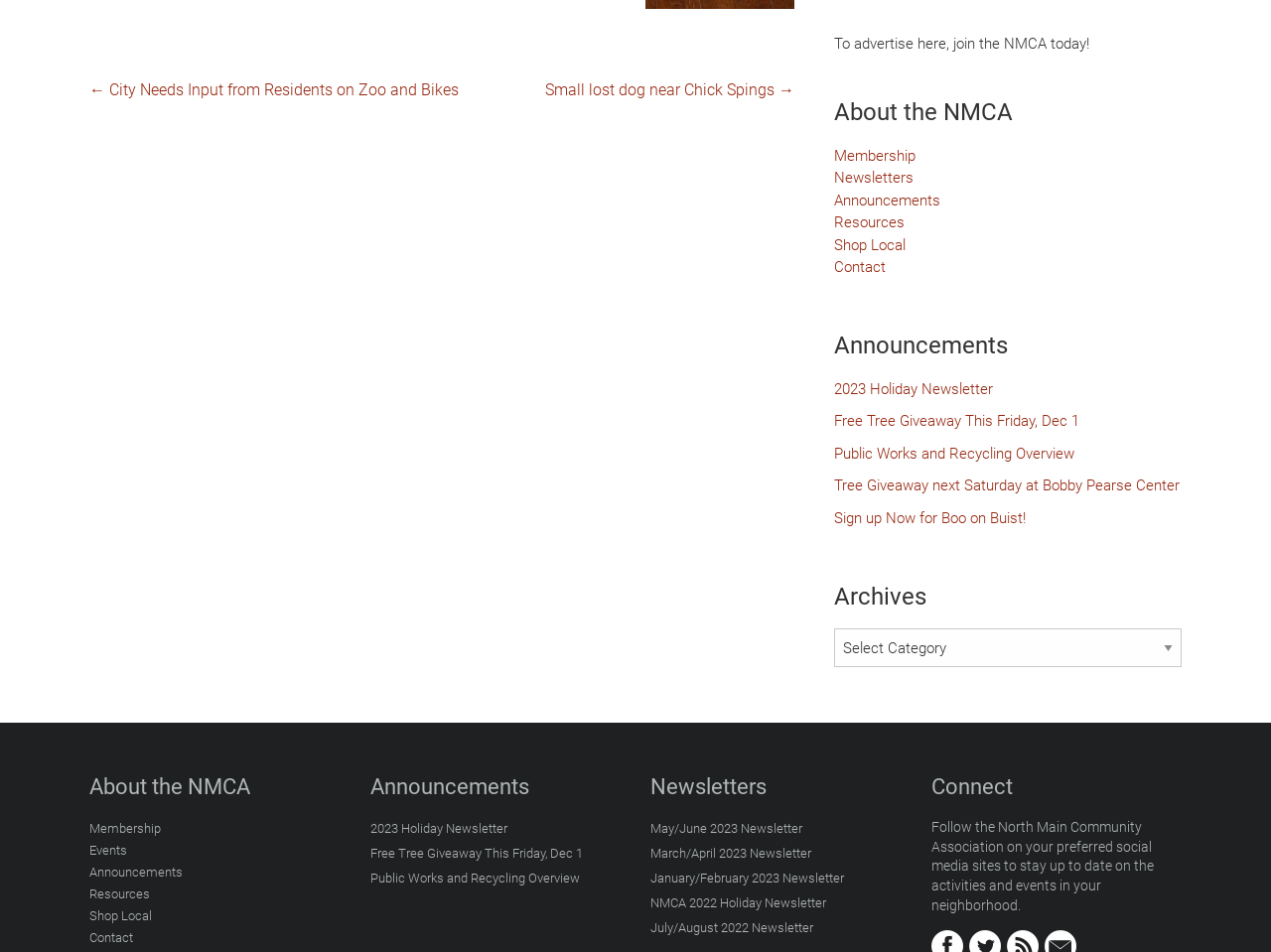Using the element description provided, determine the bounding box coordinates in the format (top-left x, top-left y, bottom-right x, bottom-right y). Ensure that all values are floating point numbers between 0 and 1. Element description: Public Works and Recycling Overview

[0.656, 0.465, 0.845, 0.499]